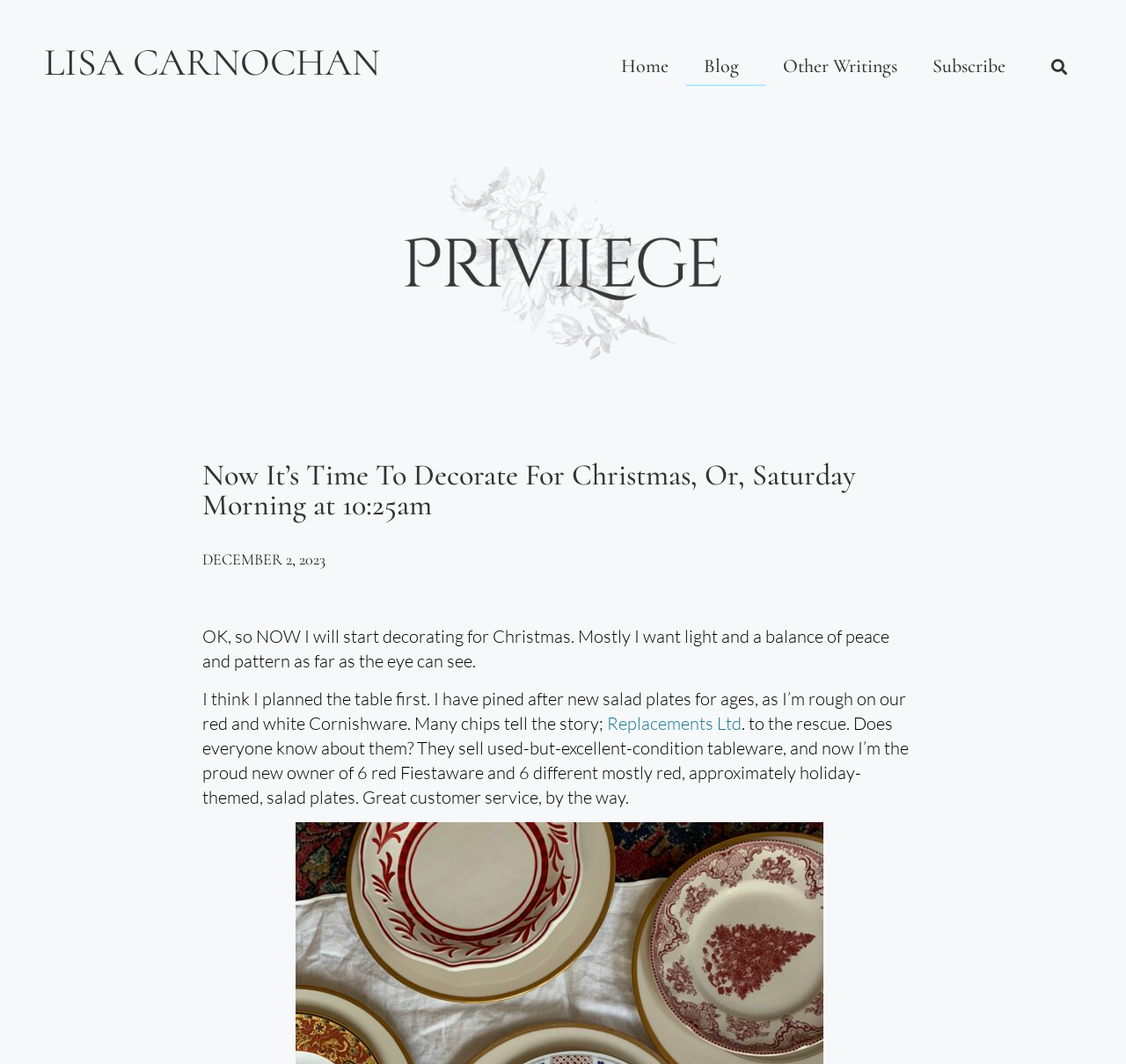From the element description Blog, predict the bounding box coordinates of the UI element. The coordinates must be specified in the format (top-left x, top-left y, bottom-right x, bottom-right y) and should be within the 0 to 1 range.

[0.609, 0.043, 0.68, 0.081]